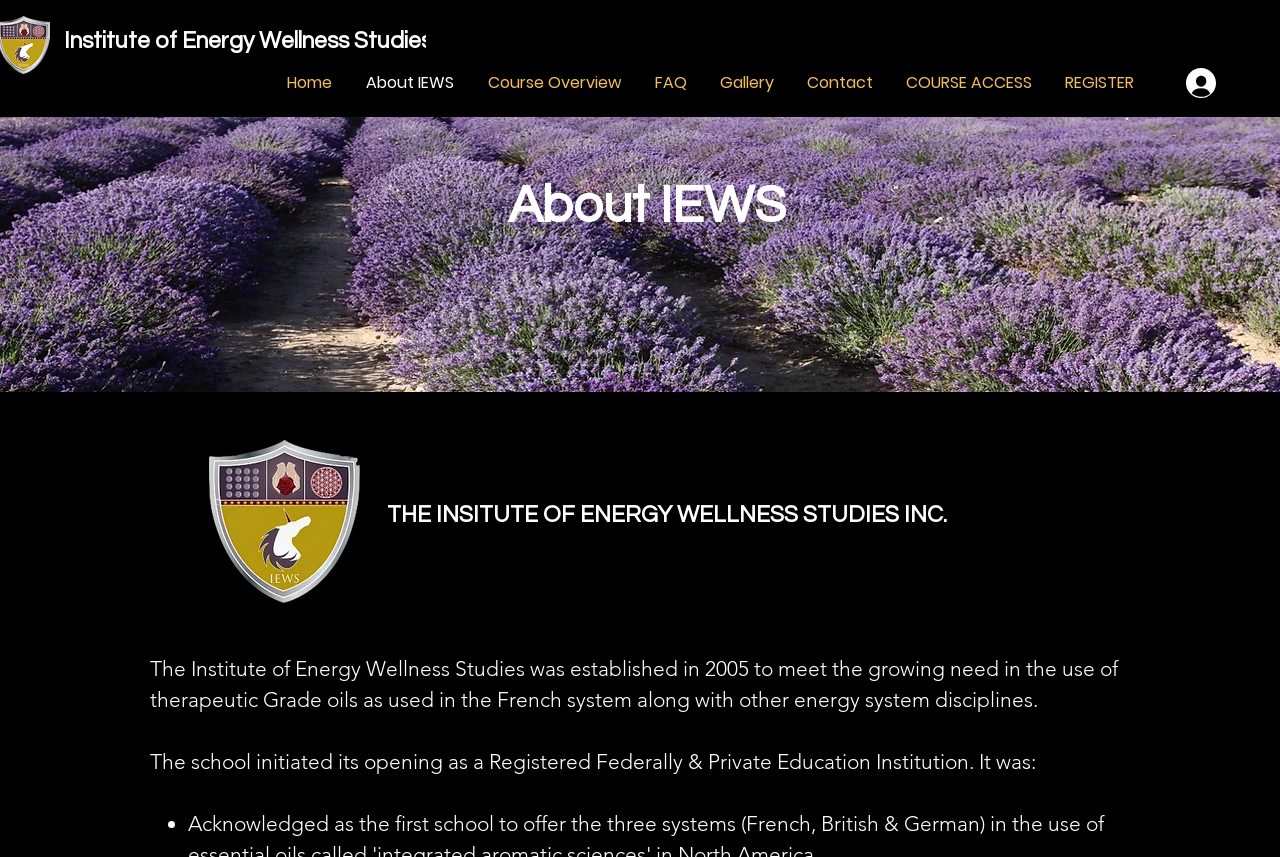Predict the bounding box coordinates of the area that should be clicked to accomplish the following instruction: "Click the 'Home' link". The bounding box coordinates should consist of four float numbers between 0 and 1, i.e., [left, top, right, bottom].

[0.211, 0.074, 0.273, 0.12]